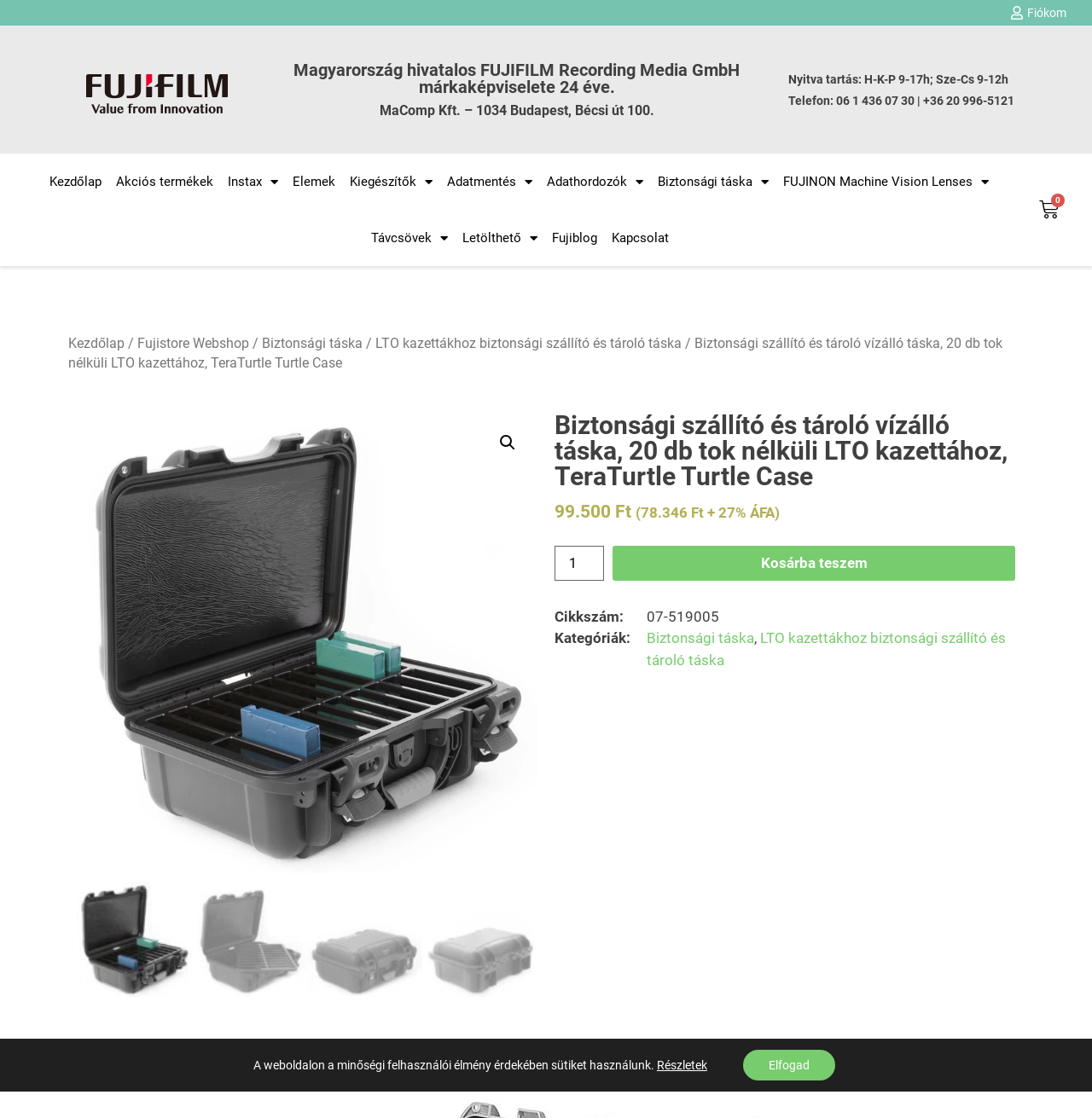How many LTO cartridges can the case hold?
Please interpret the details in the image and answer the question thoroughly.

I found the answer by looking at the product description, which says 'holds 20 LTO cartridges without jewel cases'. This indicates that the case can hold 20 LTO cartridges.